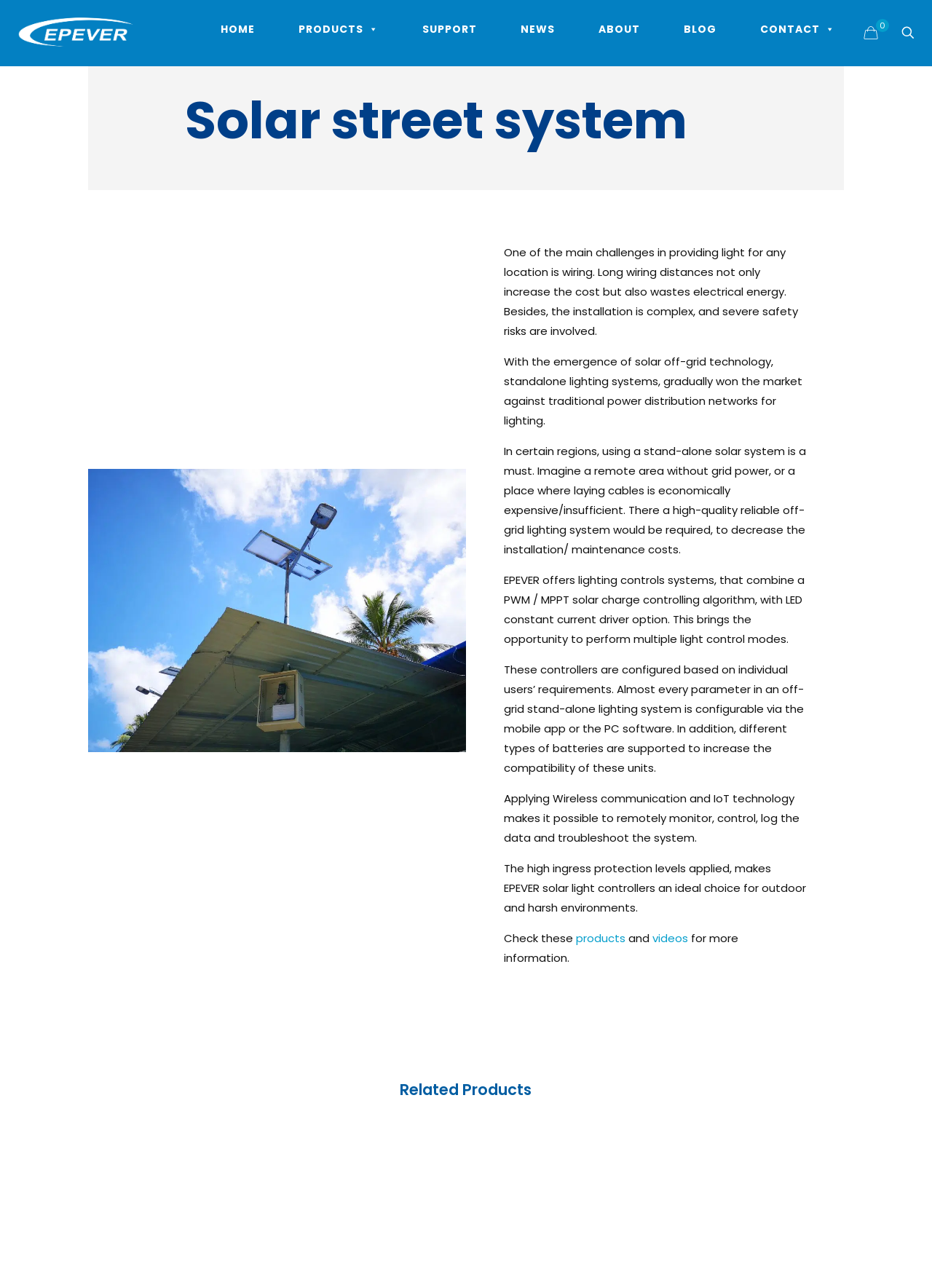Please indicate the bounding box coordinates for the clickable area to complete the following task: "Click on the 'Solar Street light System' link". The coordinates should be specified as four float numbers between 0 and 1, i.e., [left, top, right, bottom].

[0.016, 0.0, 0.151, 0.051]